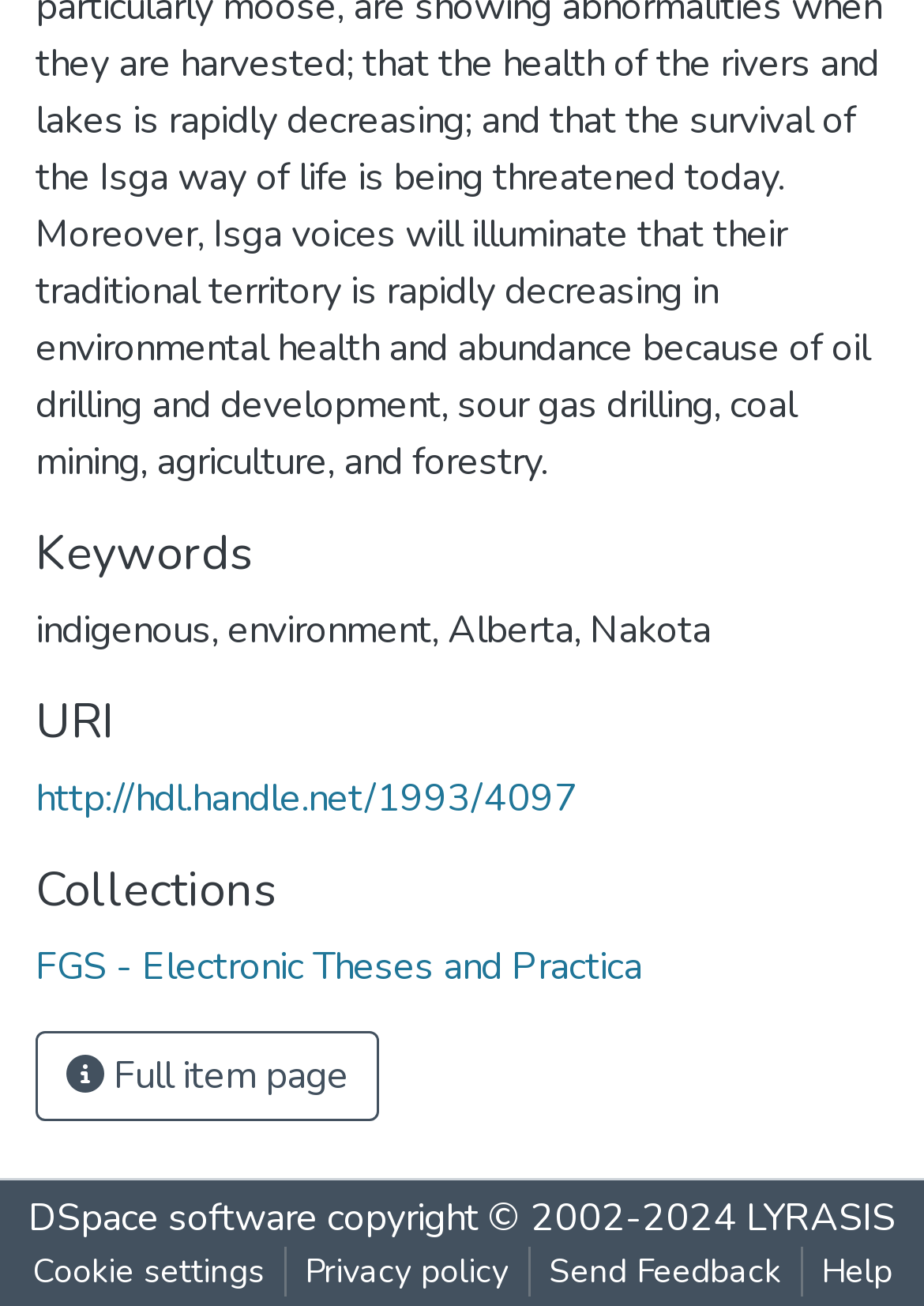Find the coordinates for the bounding box of the element with this description: "Full item page".

[0.038, 0.789, 0.41, 0.858]